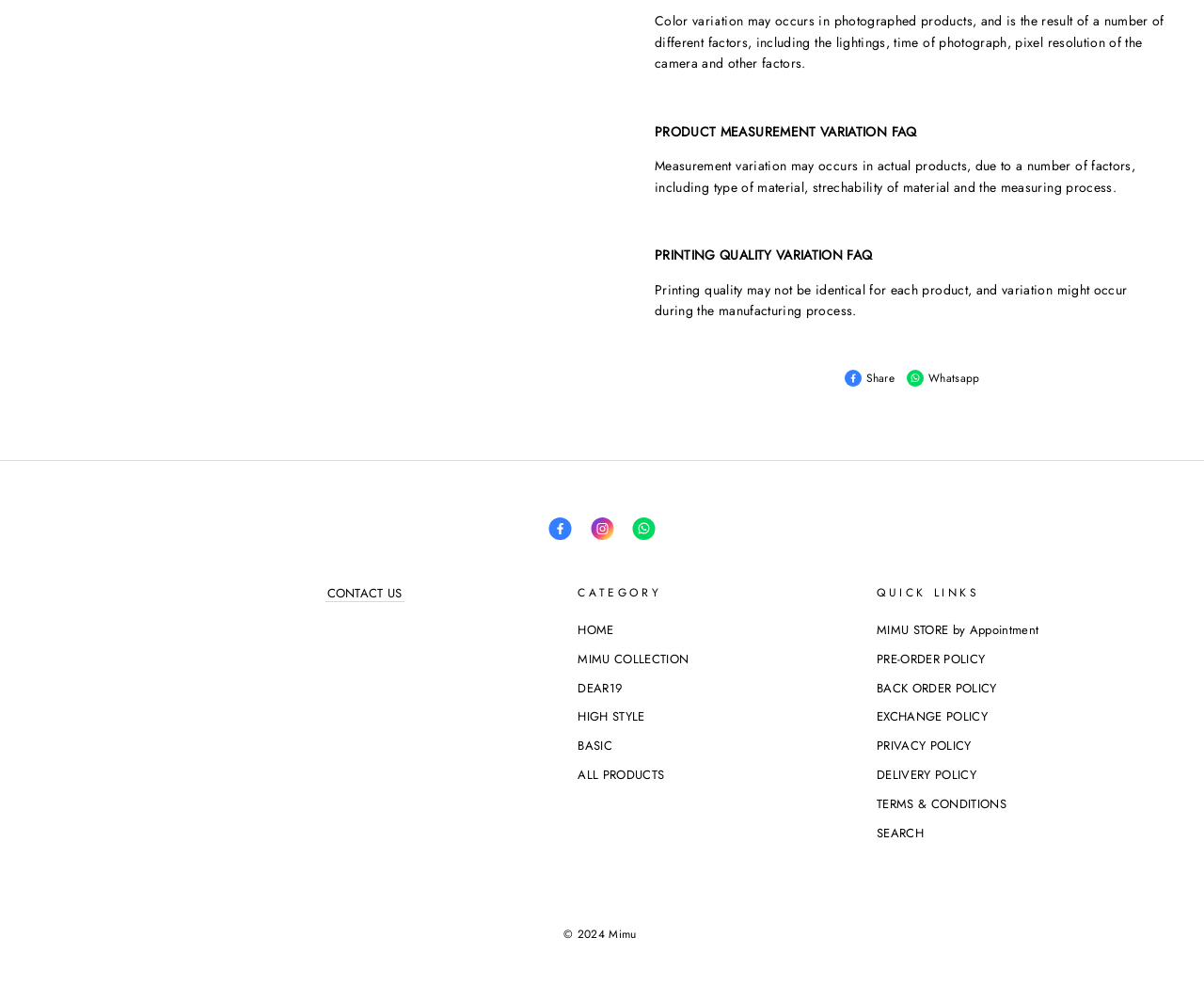Identify the bounding box coordinates for the UI element mentioned here: "BACK ORDER POLICY". Provide the coordinates as four float values between 0 and 1, i.e., [left, top, right, bottom].

[0.728, 0.678, 0.828, 0.698]